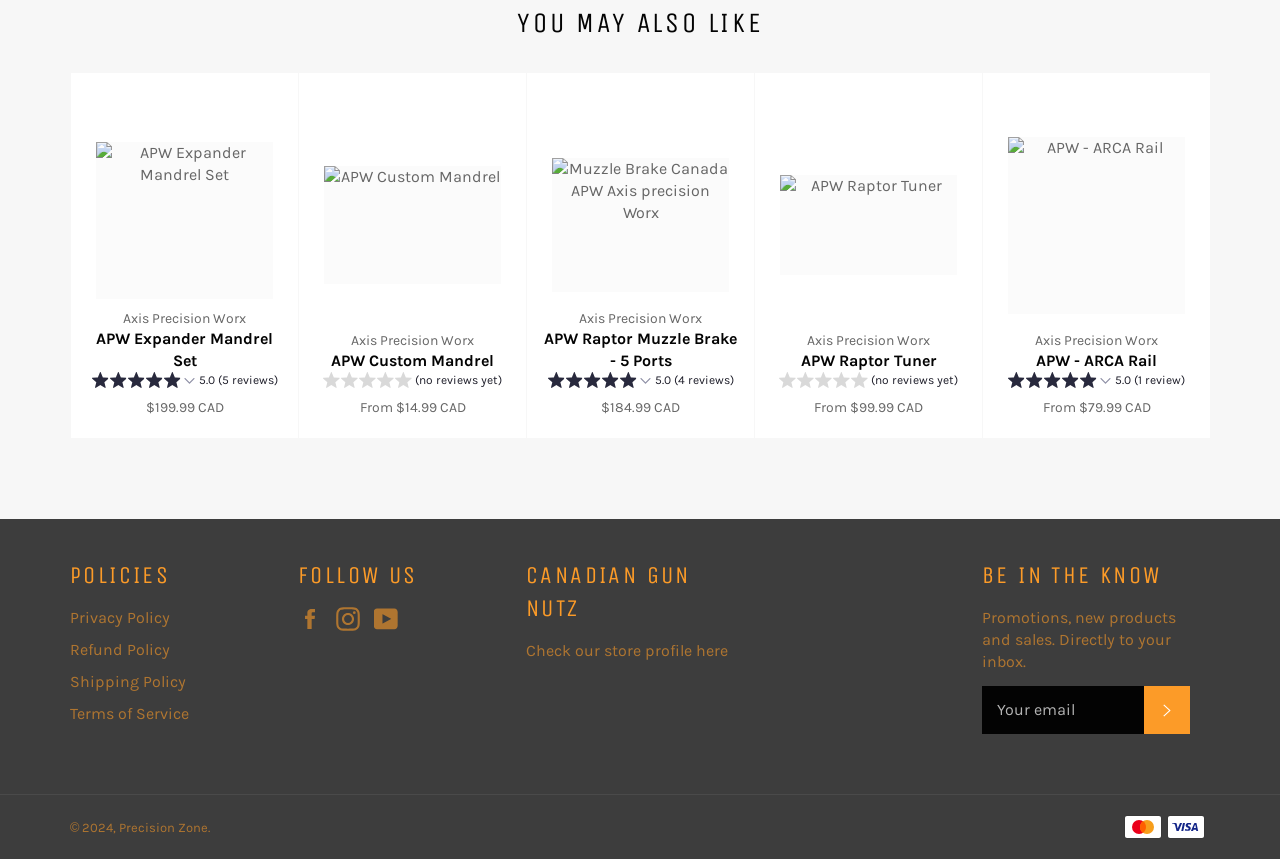Identify the bounding box coordinates of the clickable section necessary to follow the following instruction: "Follow on Facebook". The coordinates should be presented as four float numbers from 0 to 1, i.e., [left, top, right, bottom].

[0.233, 0.706, 0.259, 0.734]